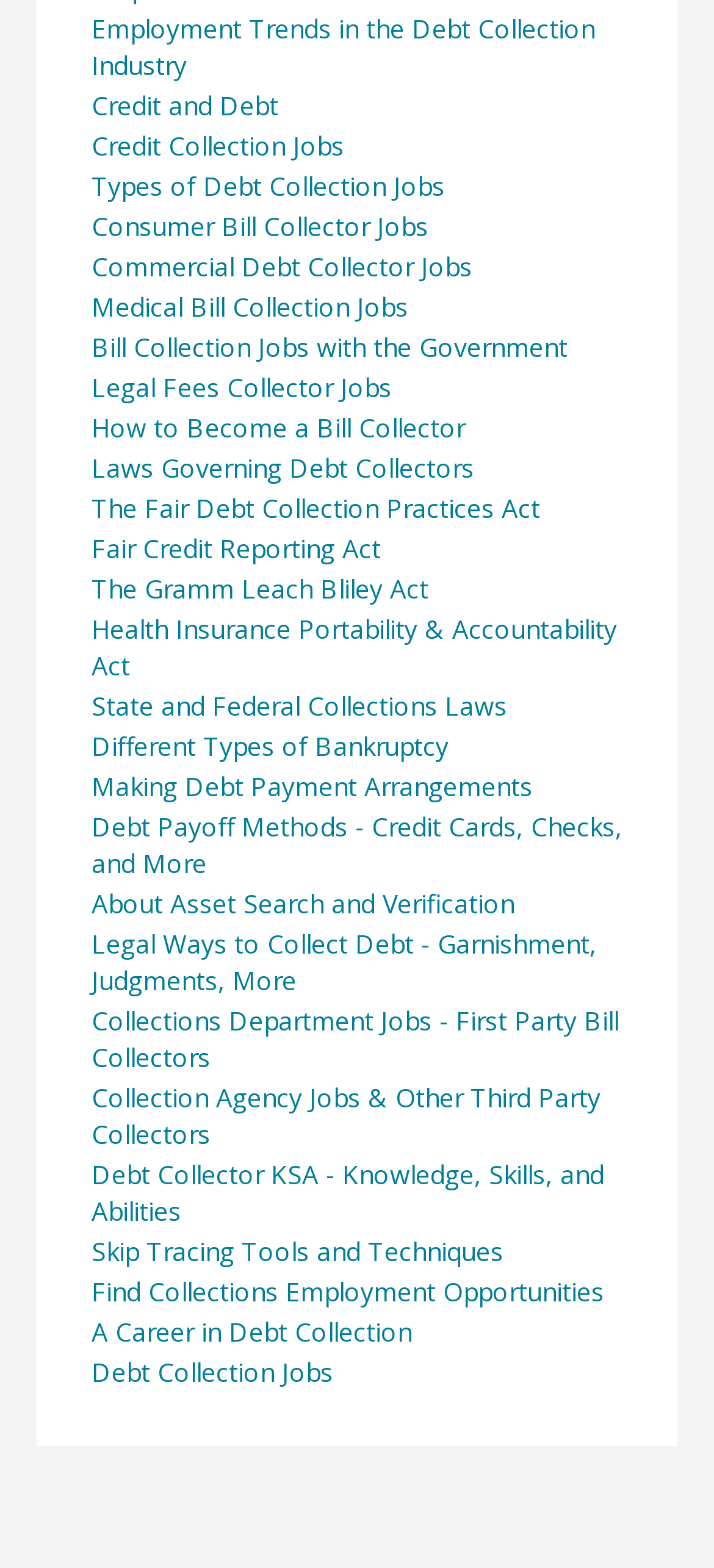Give the bounding box coordinates for the element described by: "Credit Collection Jobs".

[0.128, 0.082, 0.482, 0.104]